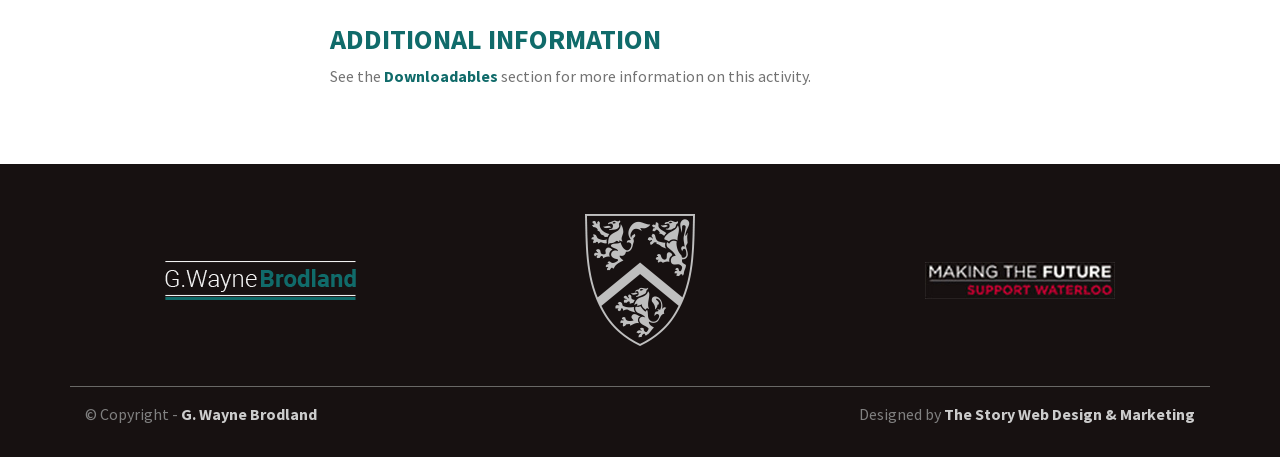Locate the bounding box of the UI element based on this description: "G. Wayne Brodland". Provide four float numbers between 0 and 1 as [left, top, right, bottom].

[0.141, 0.885, 0.248, 0.928]